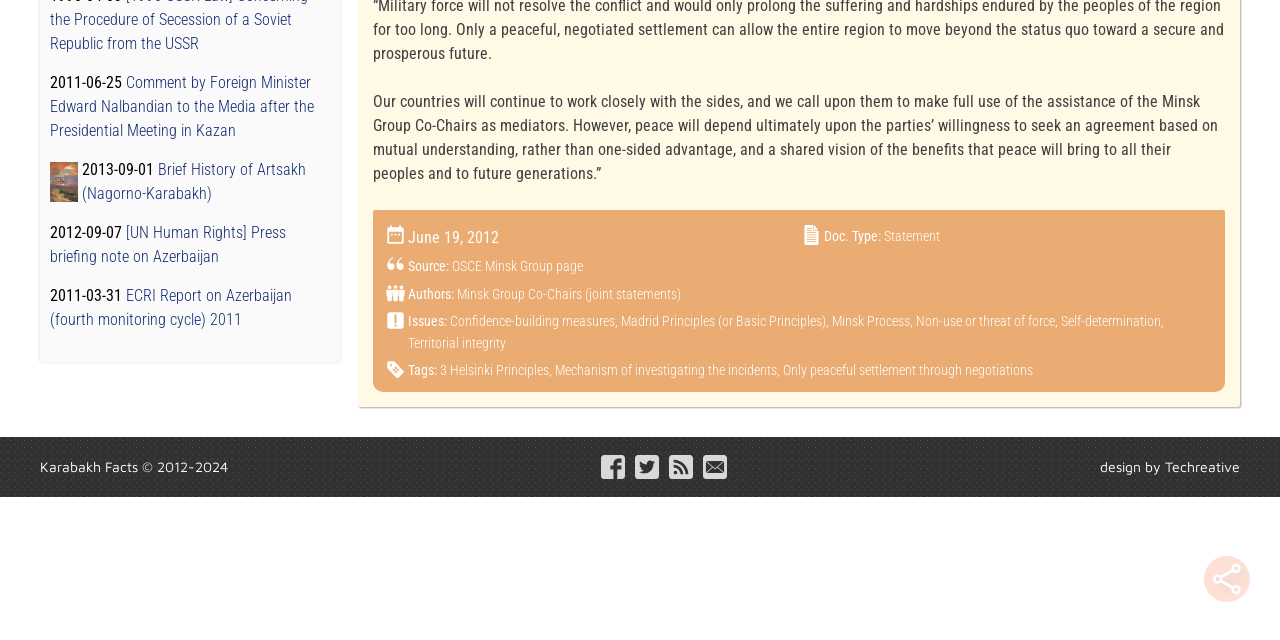Find and provide the bounding box coordinates for the UI element described with: "Only peaceful settlement through negotiations".

[0.612, 0.566, 0.807, 0.593]